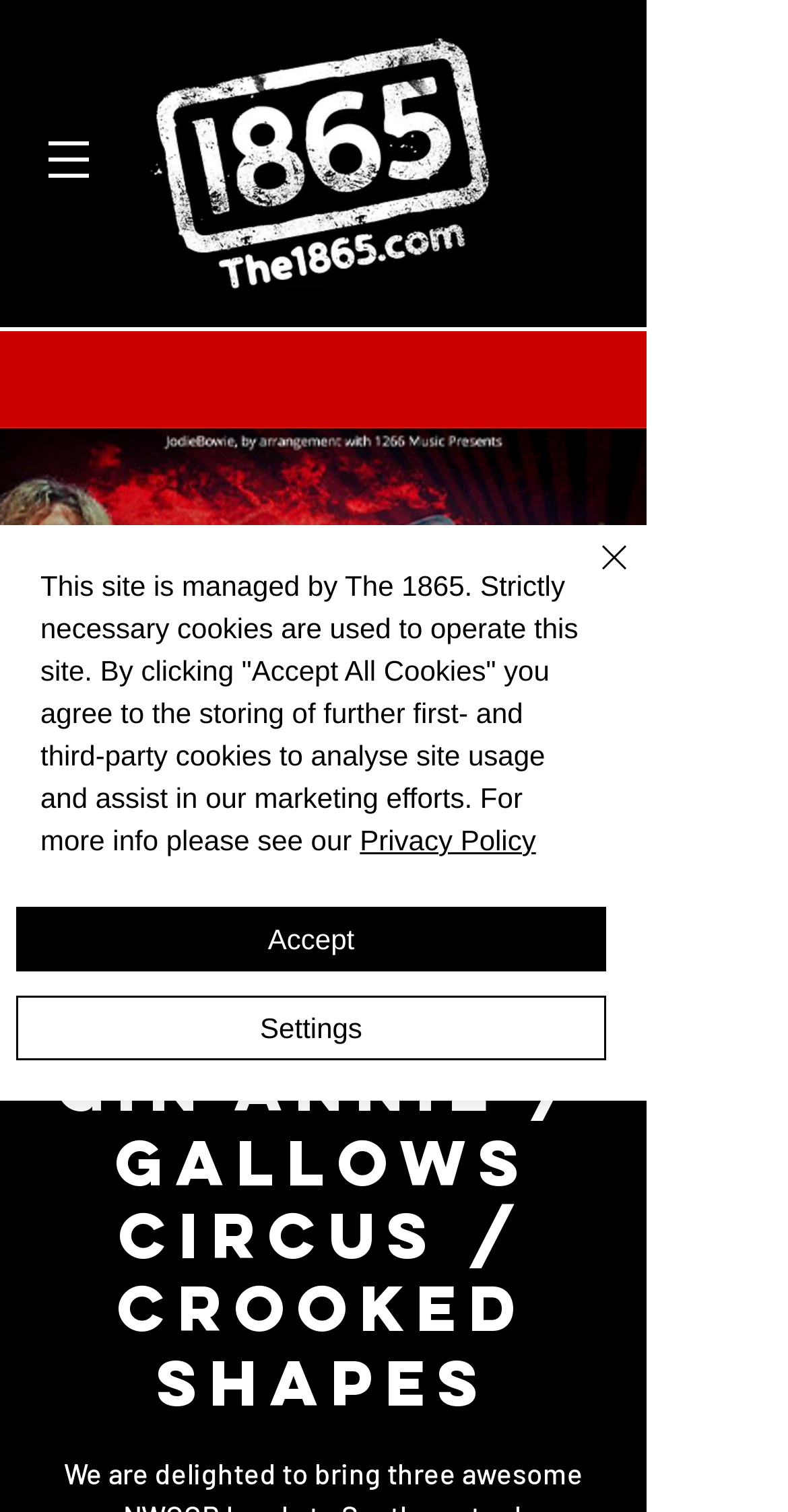Locate the bounding box coordinates of the region to be clicked to comply with the following instruction: "Follow on Facebook". The coordinates must be four float numbers between 0 and 1, in the form [left, top, right, bottom].

None